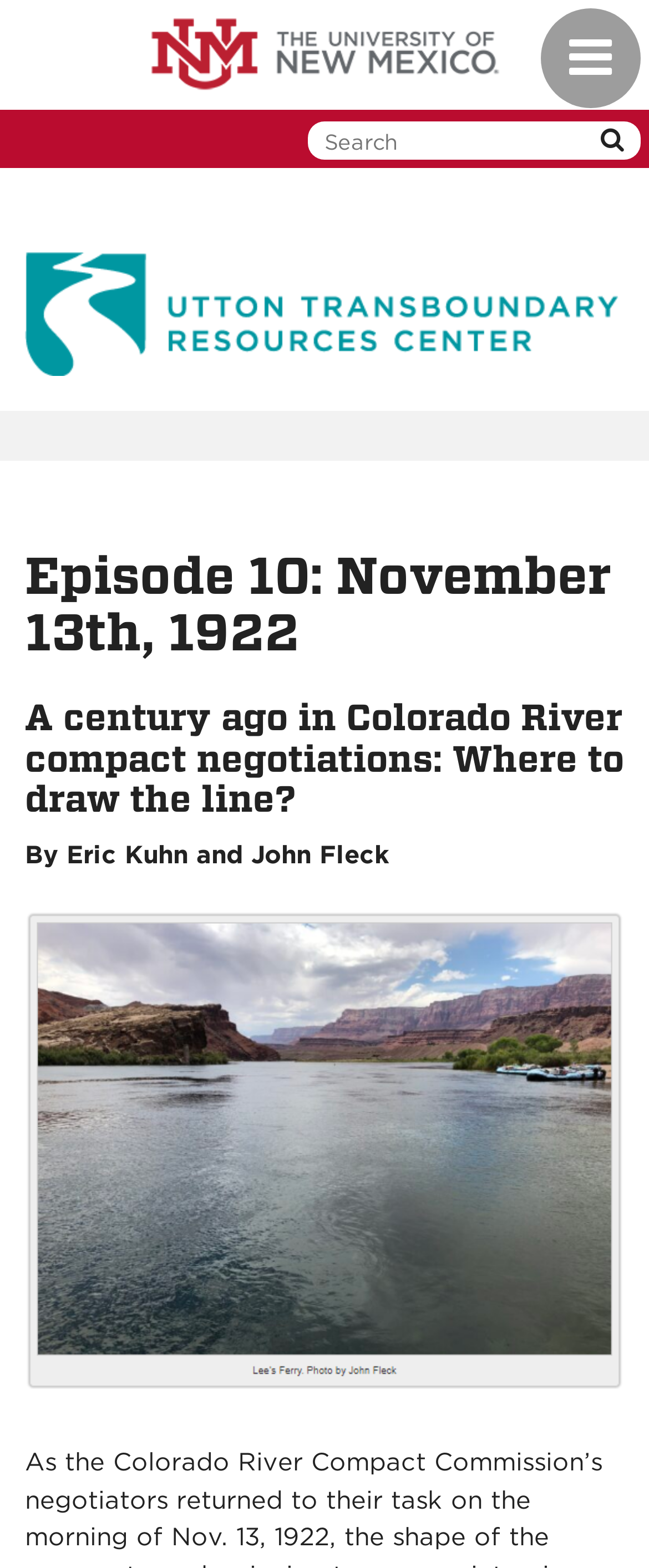Generate a comprehensive description of the contents of the webpage.

The webpage appears to be an episode page from the Utton Center at the University of New Mexico. At the top right corner, there is a button to toggle navigation, accompanied by a navigation menu that spans the entire width of the page. Below the navigation menu, there is a search bar with a text input field and a search button.

On the left side of the page, there is a department logo block that takes up about a quarter of the page's height. Within this block, there is a heading that reads "Utton Center Logo" and an image of the logo.

The main content of the page is divided into sections. The first section has a heading that reads "Episode 10: November 13th, 1922" and a subheading that reads "A century ago in Colorado River compact negotiations: Where to draw the line?" Below these headings, there is a paragraph of text attributed to Eric Kuhn and John Fleck.

Below the text, there is a large image that takes up most of the page's width, depicting Lee's Ferry, a section of the Colorado River.